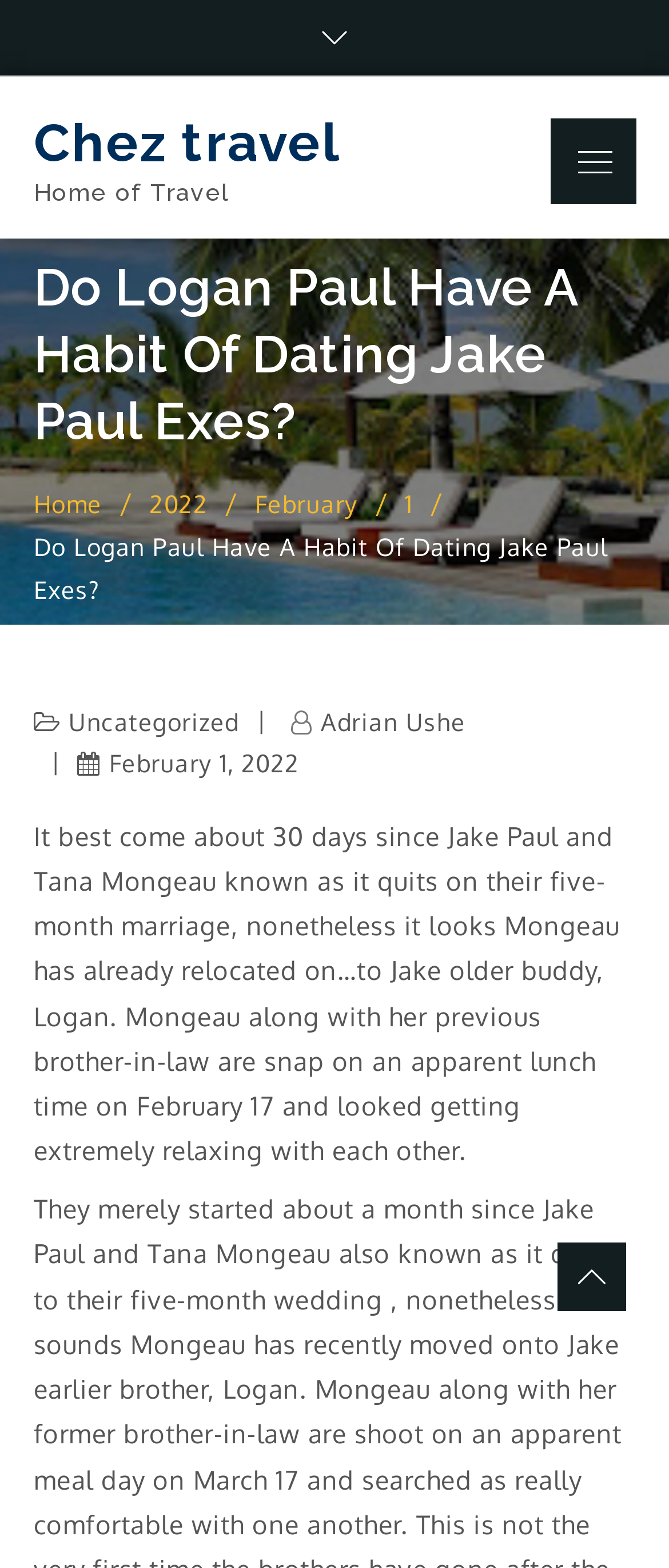What is the category of the article?
Refer to the image and answer the question using a single word or phrase.

Uncategorized